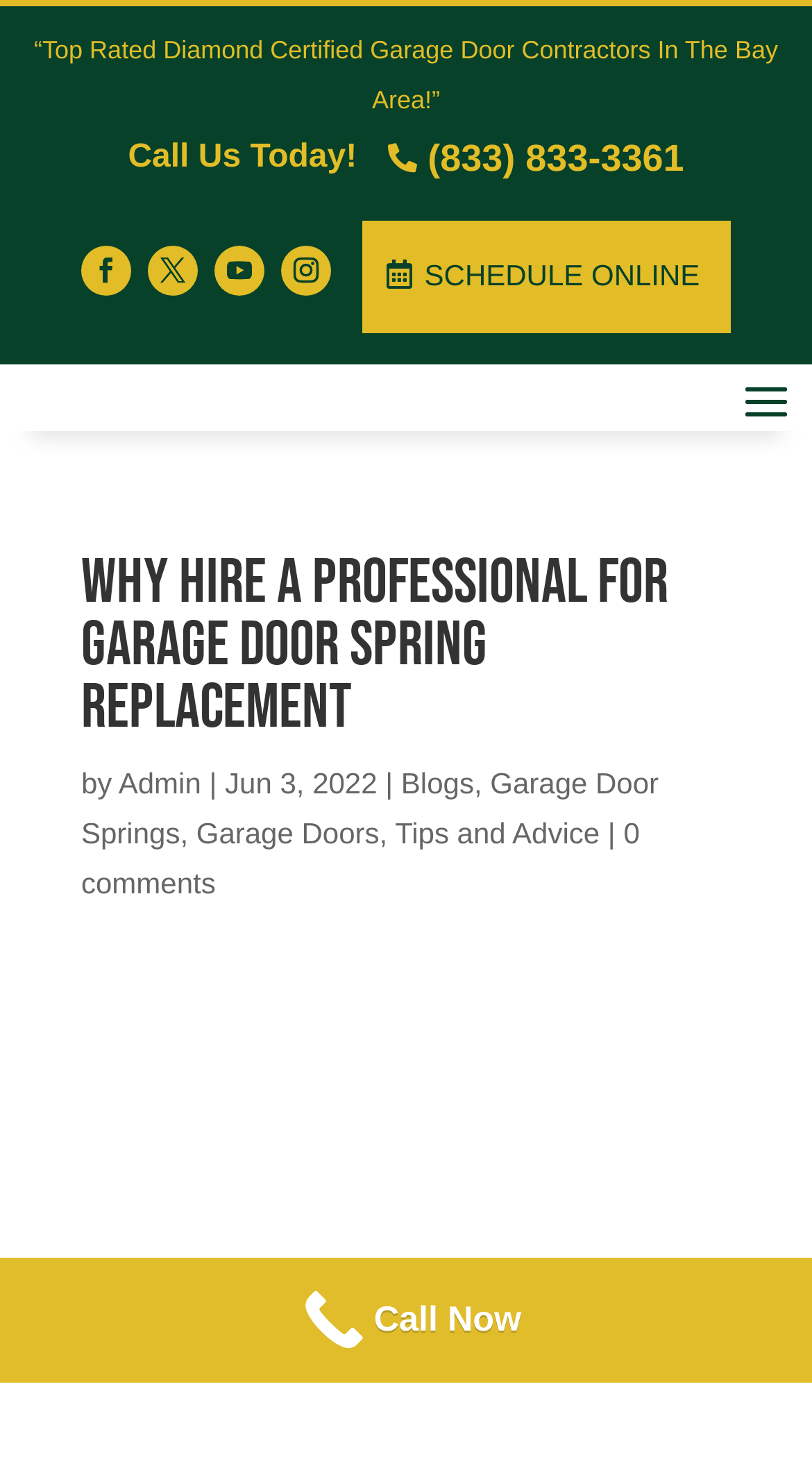Locate the bounding box coordinates of the element's region that should be clicked to carry out the following instruction: "Call the phone number". The coordinates need to be four float numbers between 0 and 1, i.e., [left, top, right, bottom].

[0.478, 0.085, 0.842, 0.128]